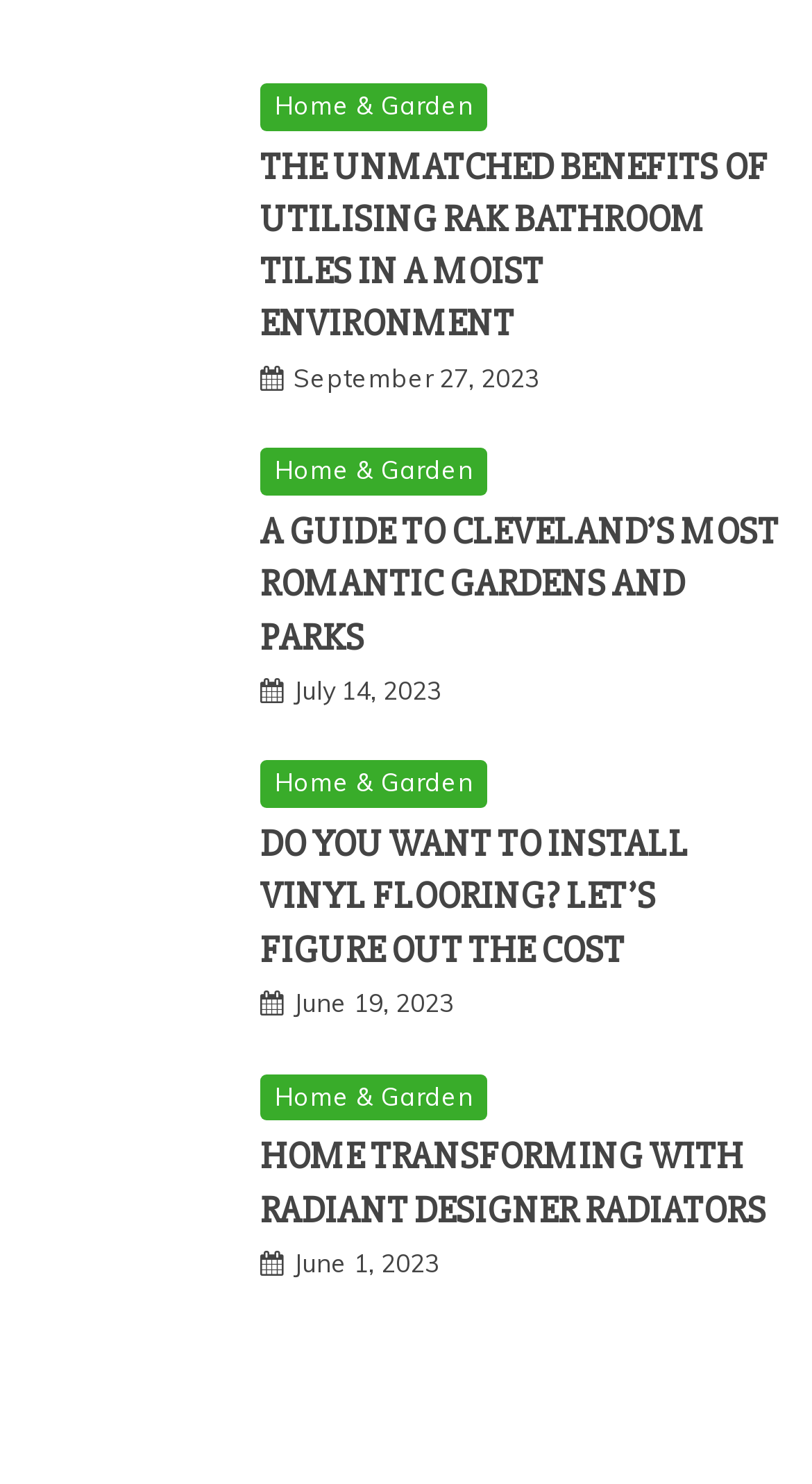When was the second article published?
Use the screenshot to answer the question with a single word or phrase.

July 14, 2023